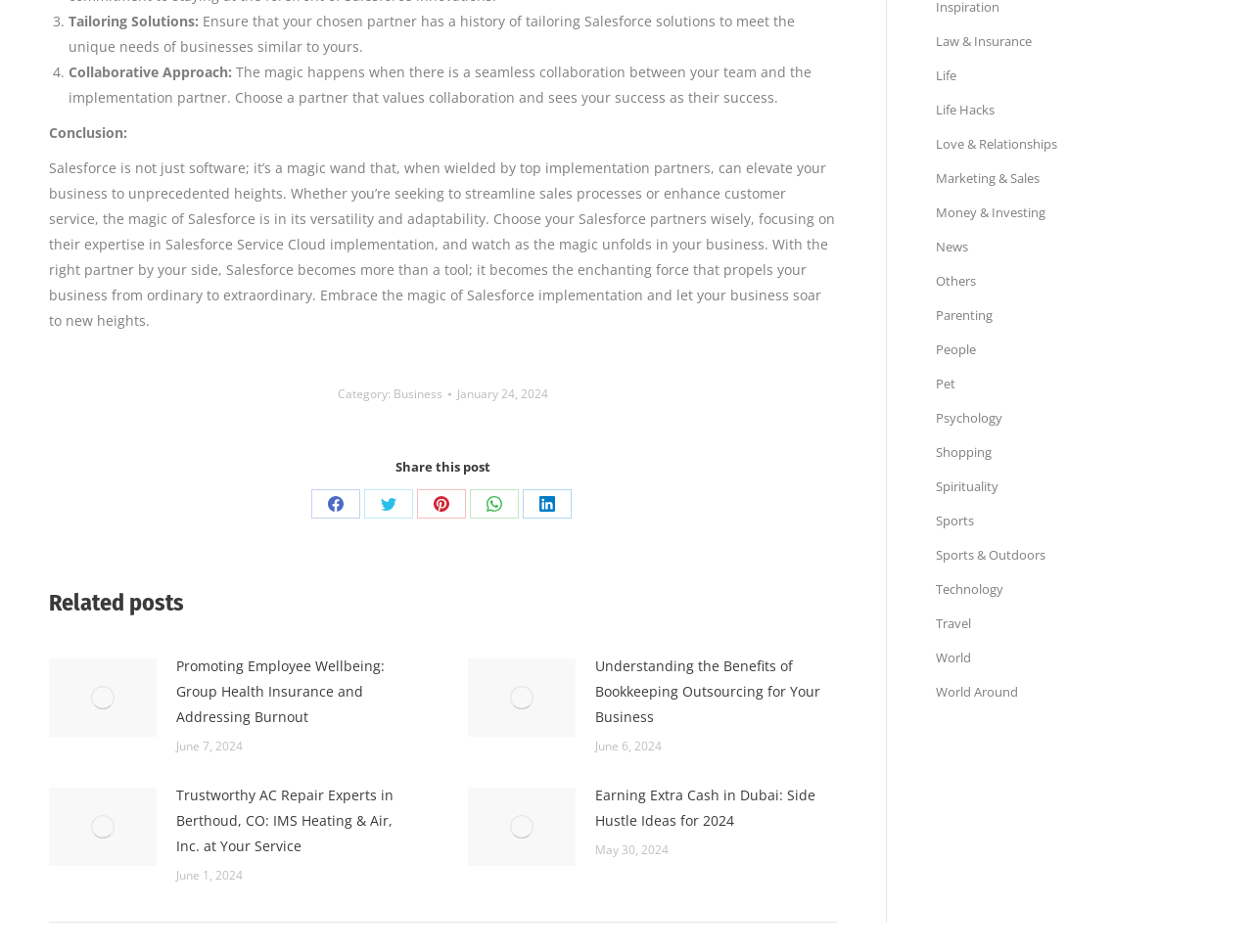Provide the bounding box coordinates of the HTML element described as: "Share on LinkedInShare on LinkedIn". The bounding box coordinates should be four float numbers between 0 and 1, i.e., [left, top, right, bottom].

[0.417, 0.514, 0.456, 0.545]